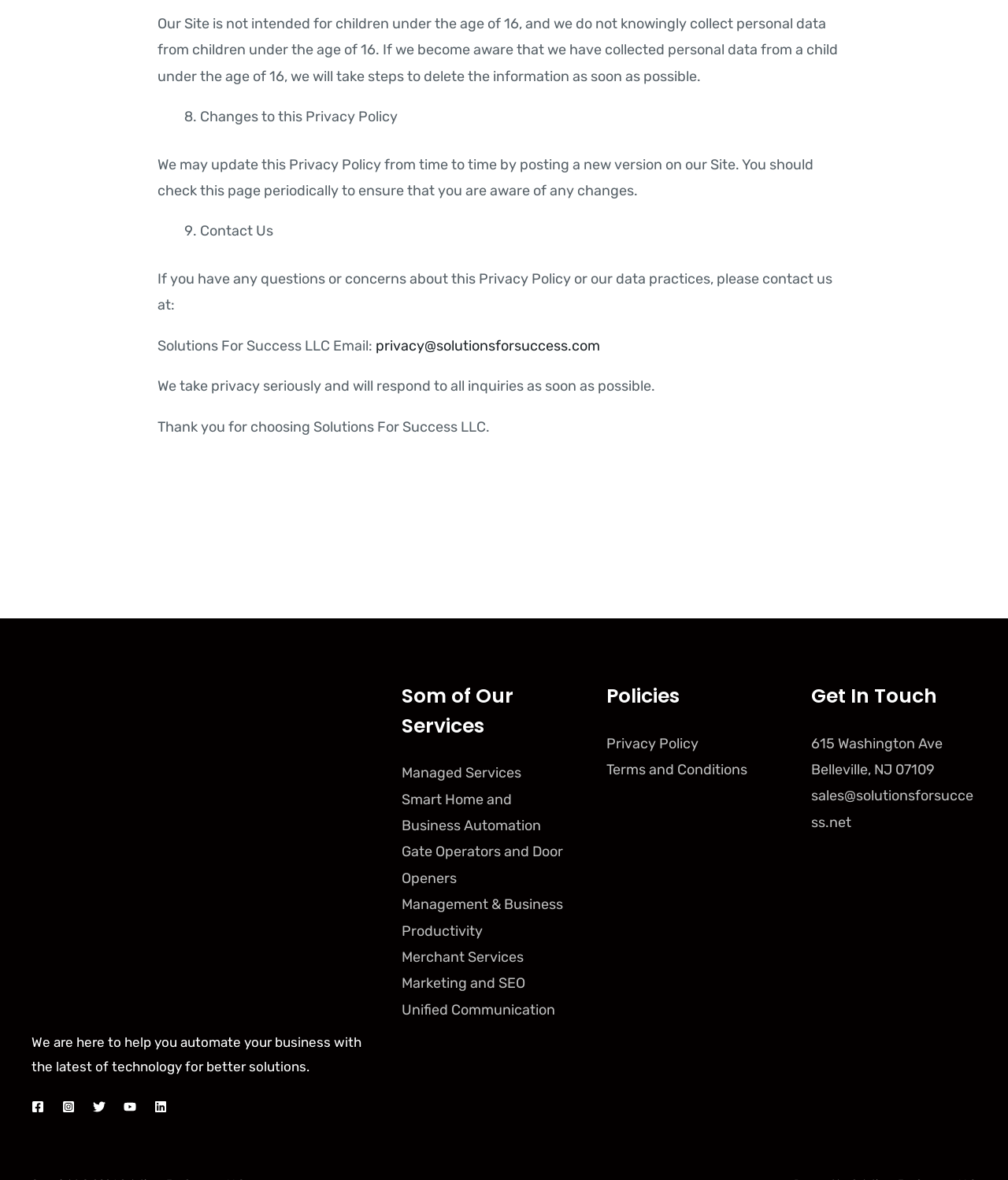How can I contact Solutions For Success LLC?
Please answer the question as detailed as possible.

The contact information is provided at the bottom of the page, where it says 'If you have any questions or concerns about this Privacy Policy or our data practices, please contact us at:' and provides the email address.